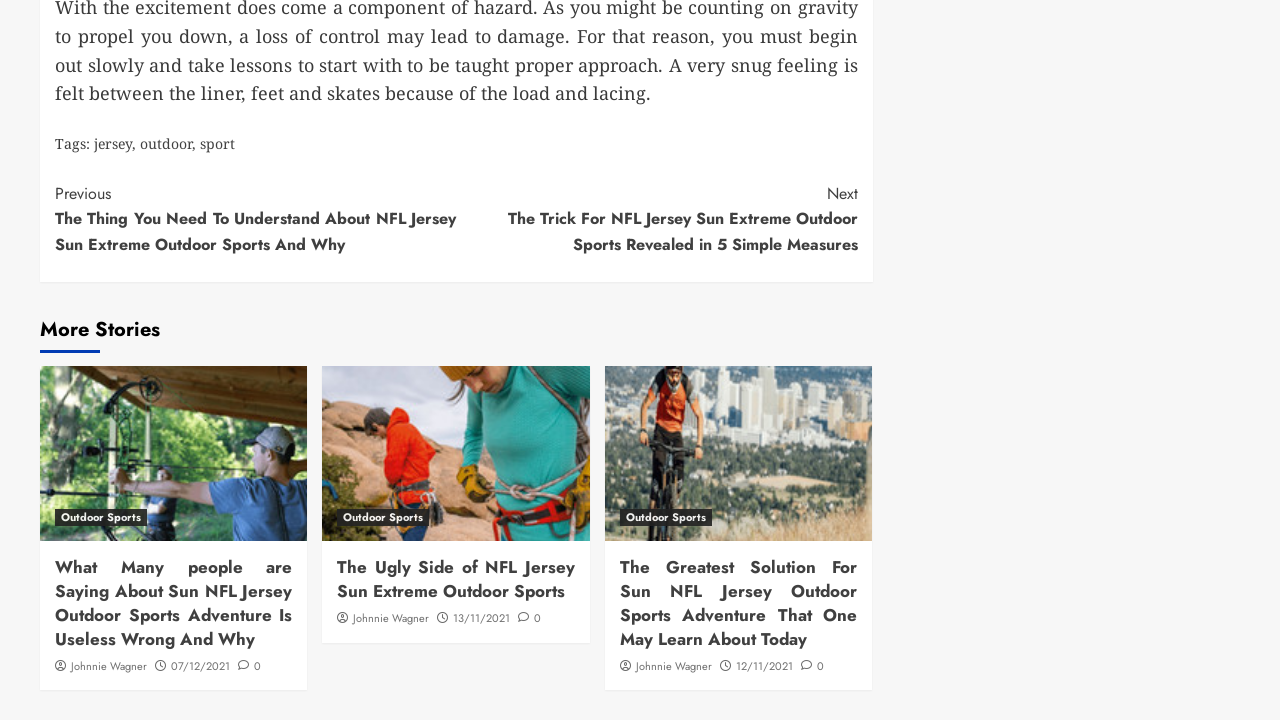Please reply with a single word or brief phrase to the question: 
What is the category of the stories listed on this webpage?

Outdoor Sports